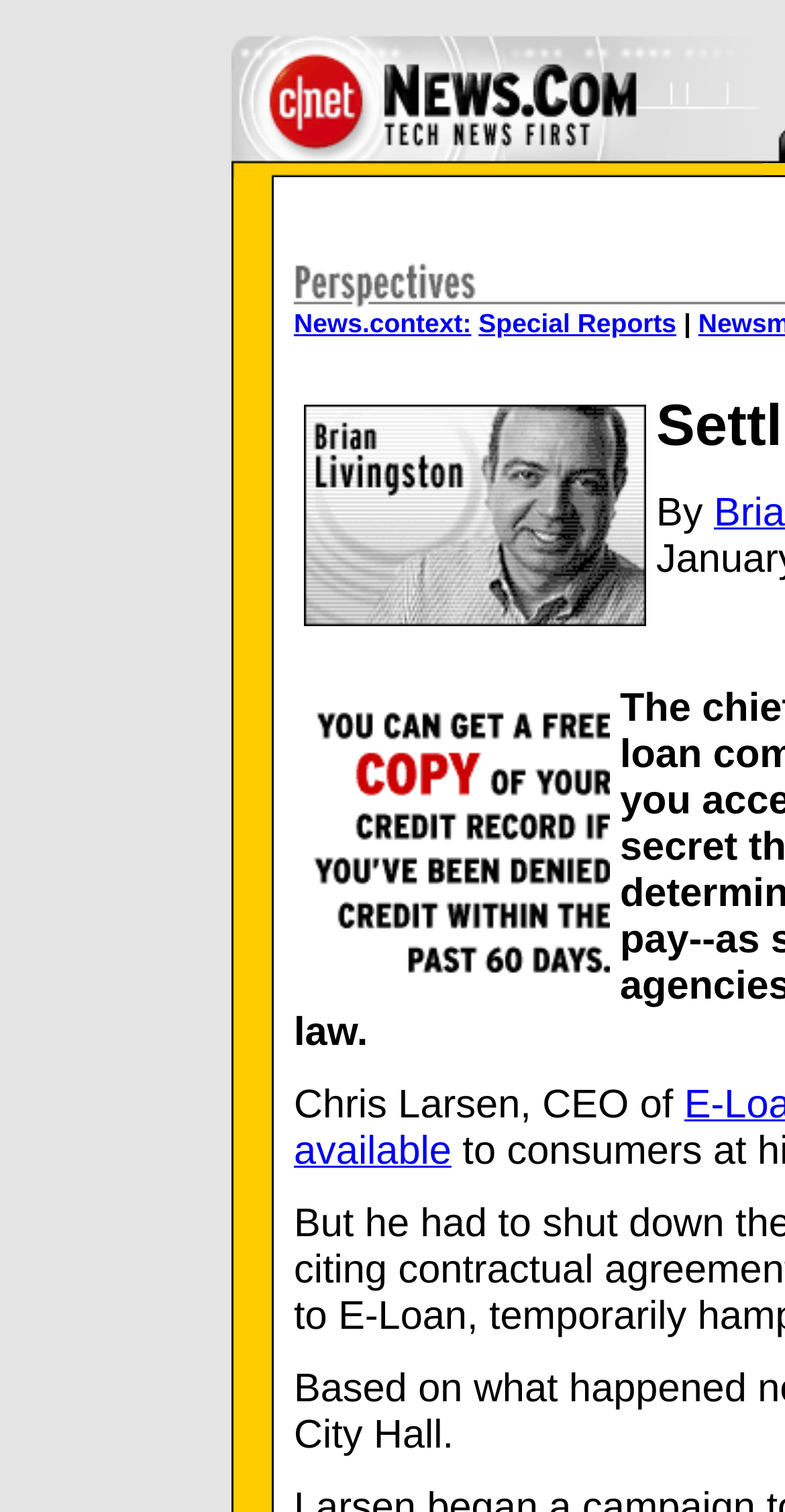Using the given element description, provide the bounding box coordinates (top-left x, top-left y, bottom-right x, bottom-right y) for the corresponding UI element in the screenshot: available

[0.374, 0.747, 0.575, 0.776]